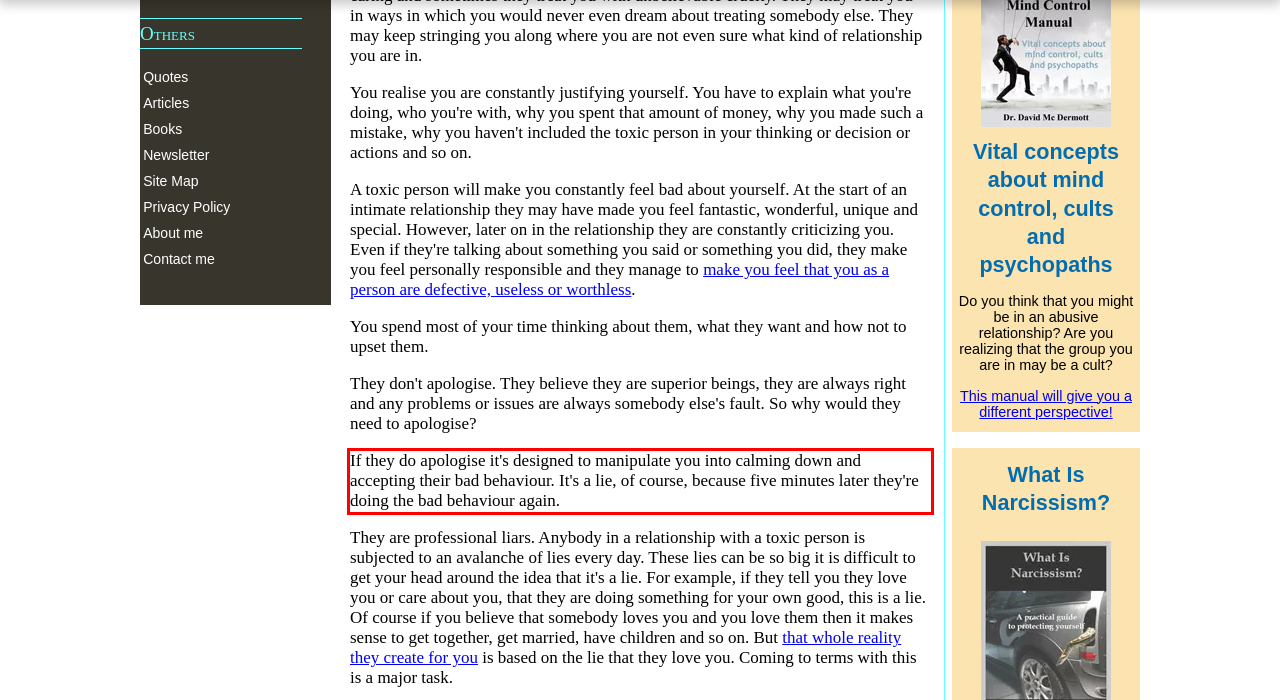Please identify and extract the text from the UI element that is surrounded by a red bounding box in the provided webpage screenshot.

If they do apologise it's designed to manipulate you into calming down and accepting their bad behaviour. It's a lie, of course, because five minutes later they're doing the bad behaviour again.